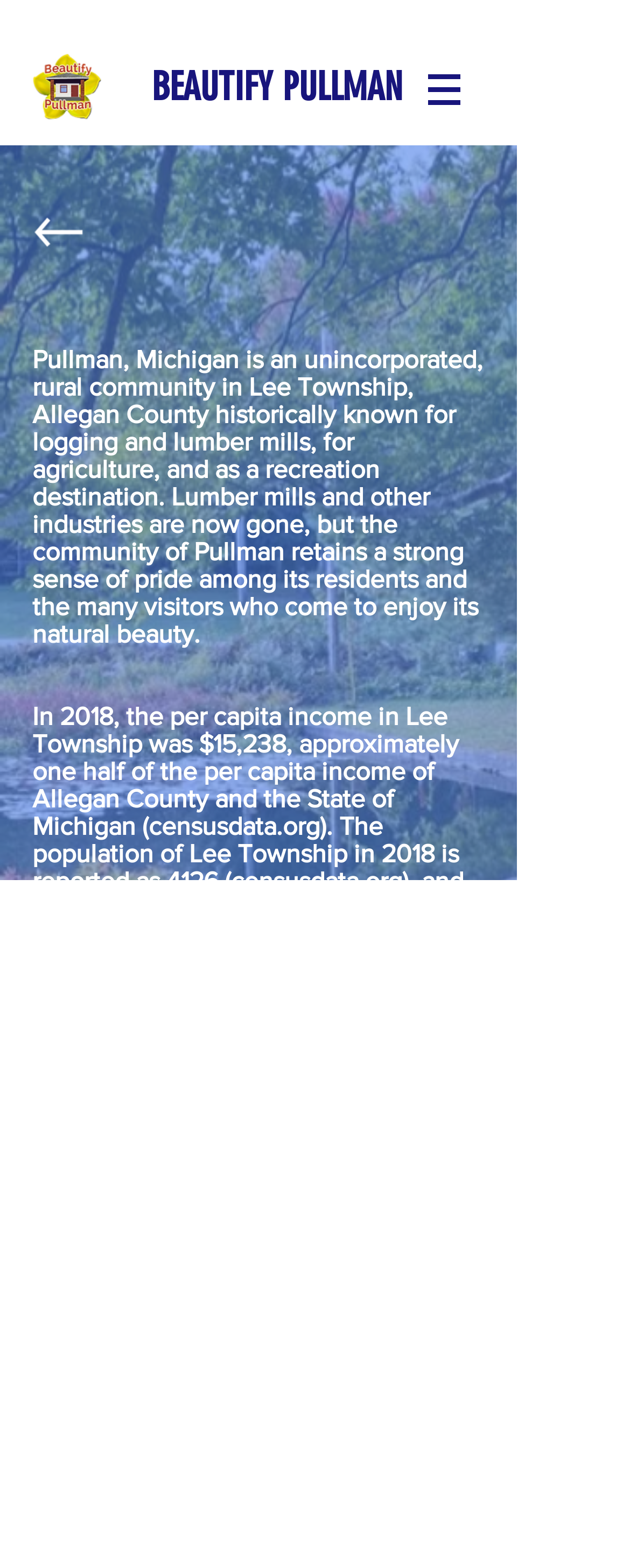Craft a detailed narrative of the webpage's structure and content.

The webpage is about Pullman, a rural community in Lee Township, Allegan County, Michigan. At the top left corner, there is a logo of Beautify Pullman, which is also a link. Next to the logo, there is a link with the text "BEAUTIFY PULLMAN". 

On the top right corner, there is a navigation menu labeled "Site" with a button that has a popup menu. The button is accompanied by an image.

Below the navigation menu, there is a heading that reads "ABOUT PULLMAN". Under the heading, there is a paragraph of text that describes Pullman's history, its current state, and its natural beauty. The text also mentions the community's sense of pride among its residents and visitors.

Further down, there is another block of text that provides more information about Lee Township, including its per capita income, population, and General Fund Budget. The text also mentions the importance of volunteers and nonprofit organizations in bringing services and improvements to Pullman. There is a link to "2020-2021" within this block of text.

There is also a small image on the left side of the page, below the logo.